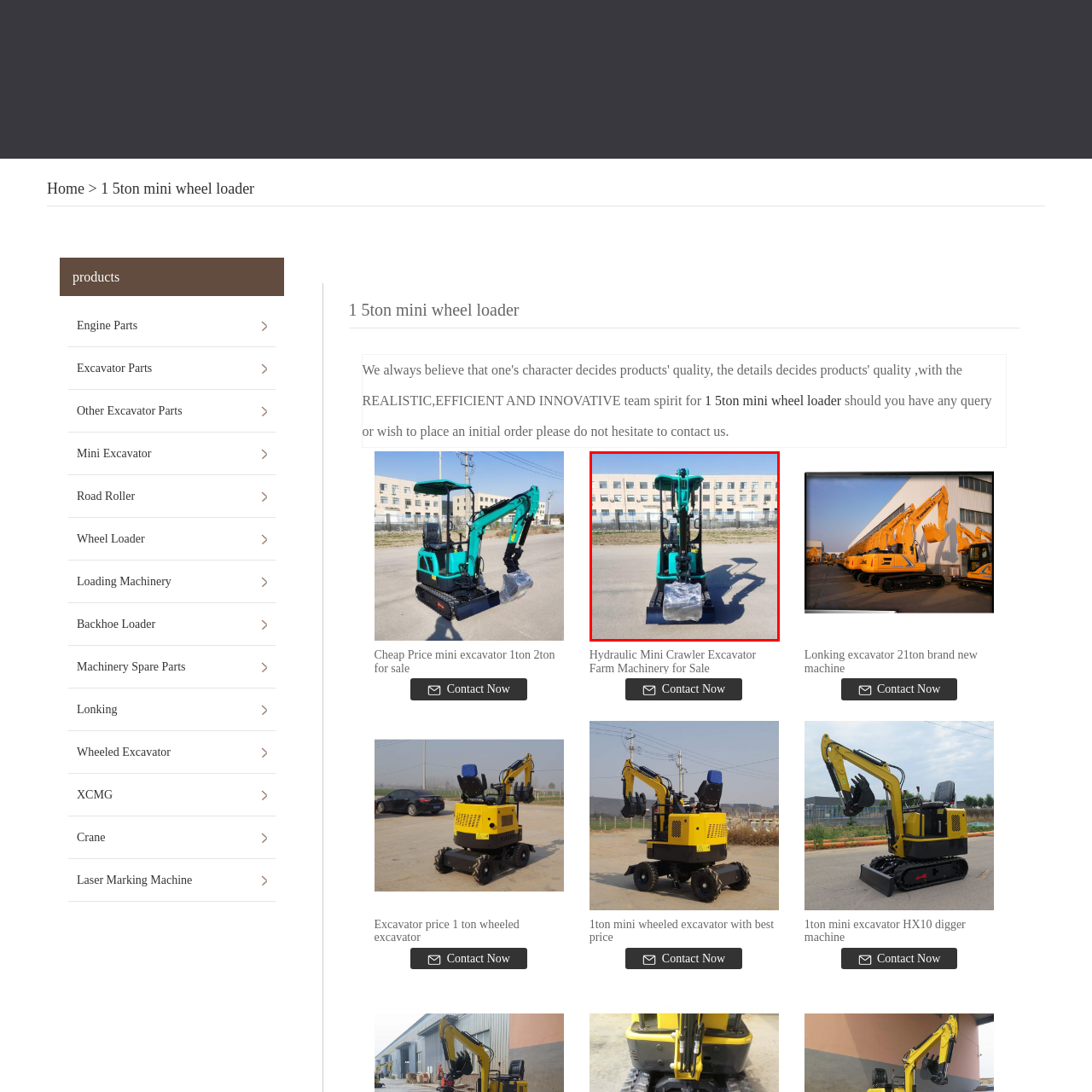Study the image enclosed in red and provide a single-word or short-phrase answer: What is the purpose of the protective plastic on the bucket?

To protect it